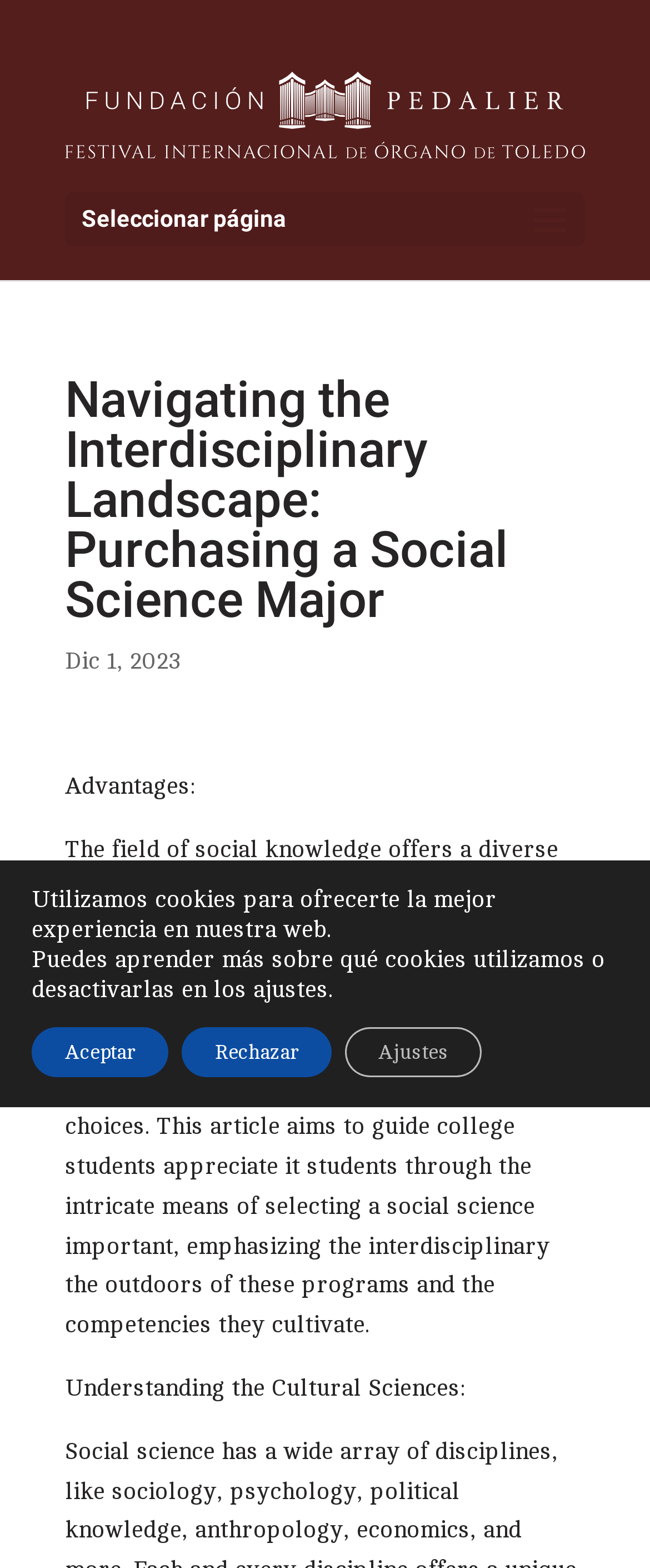Detail the various sections and features present on the webpage.

The webpage is about navigating the interdisciplinary landscape of purchasing a social science major, specifically provided by Fundación Pedalier. At the top-left corner, there is a link and an image, both labeled as "Fundación Pedalier". Below them, there is a dropdown menu labeled "Seleccionar página". 

The main content of the webpage is divided into sections. The first section is headed by a title "Navigating the Interdisciplinary Landscape: Purchasing a Social Science Major" and is followed by a date "Dic 1, 2023". The next section is titled "Advantages:" and provides a lengthy paragraph explaining the benefits of choosing a social science major, including its diverse and interdisciplinary landscape, and the various academic and professional choices it offers. 

Further down, there is another section titled "Understanding the Cultural Sciences:". 

At the bottom of the page, there is a banner labeled "Banner de cookies RGPD" that informs users about the use of cookies on the website. The banner contains three buttons: "Aceptar", "Rechazar", and "Ajustes", allowing users to accept, reject, or adjust the cookie settings.